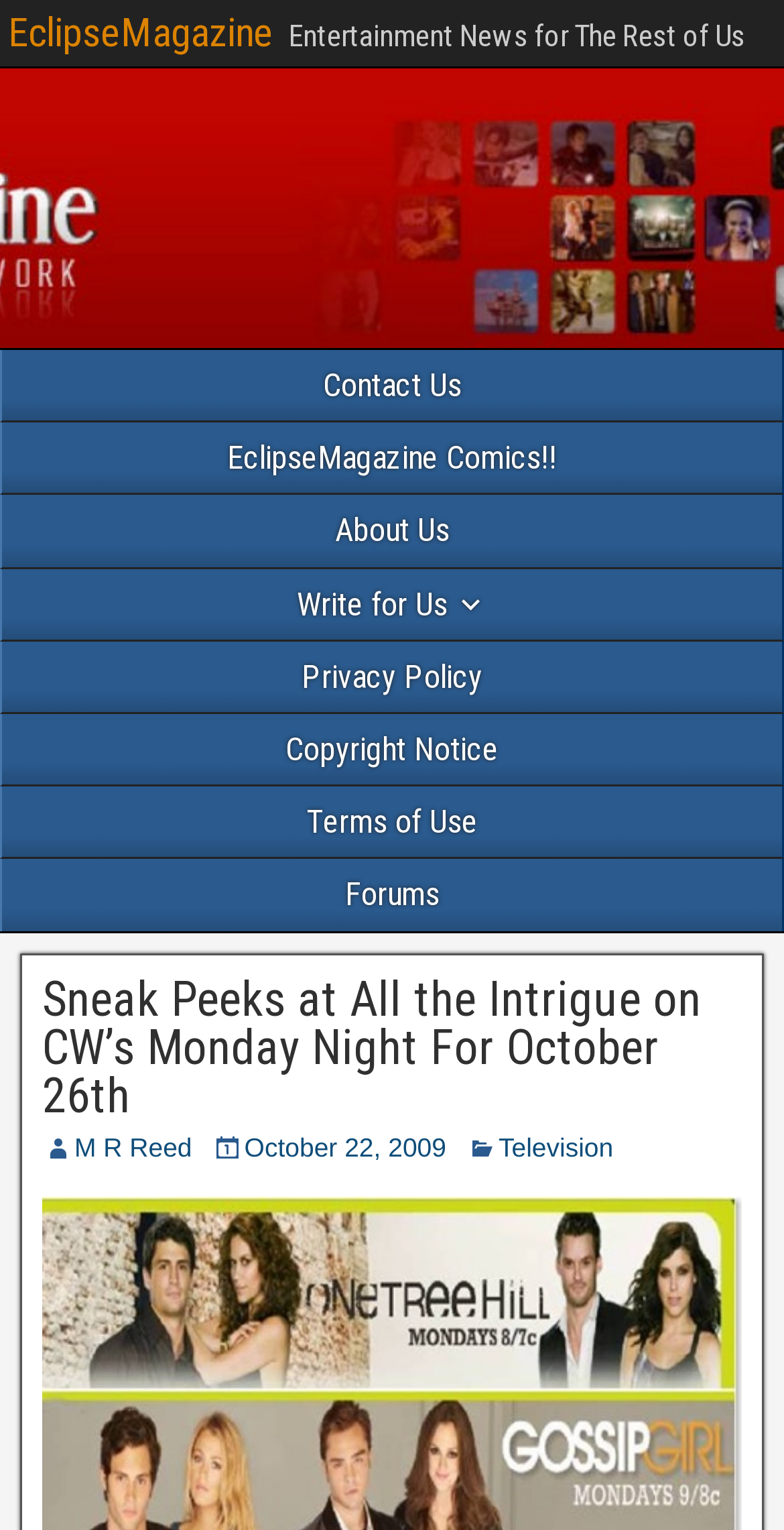Determine the webpage's heading and output its text content.

Sneak Peeks at All the Intrigue on CW’s Monday Night For October 26th